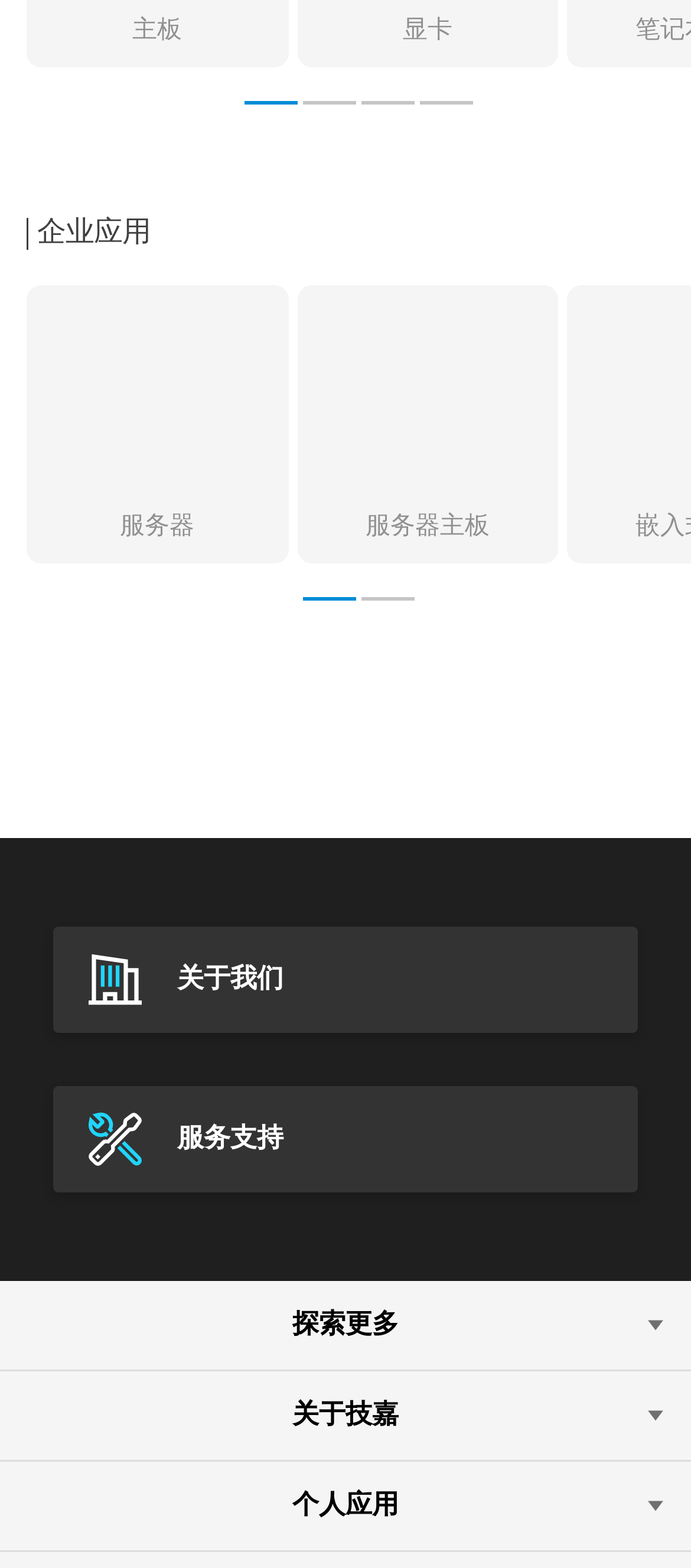Please provide a one-word or short phrase answer to the question:
What is the text of the third link in the footer section?

个人应用